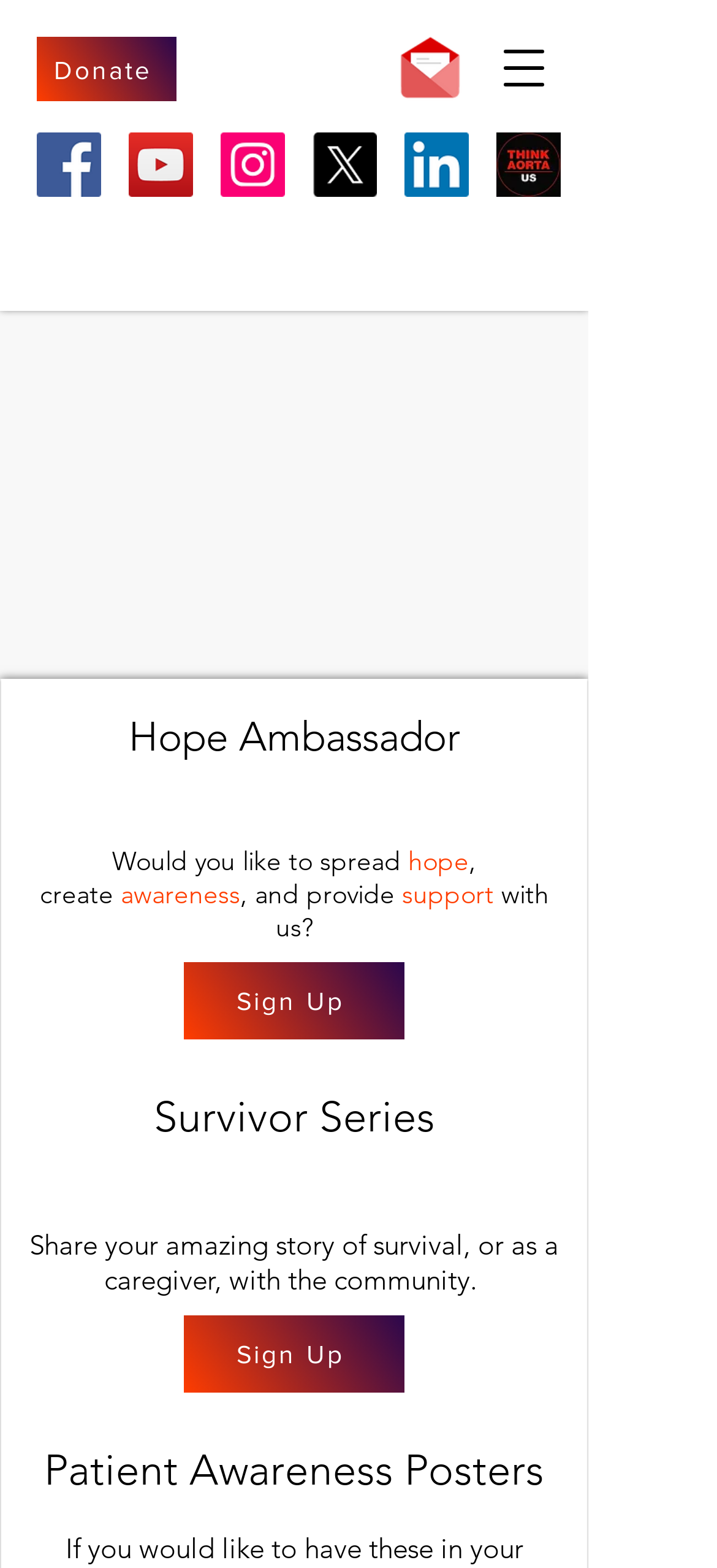Please determine the bounding box coordinates of the element to click in order to execute the following instruction: "Open navigation menu". The coordinates should be four float numbers between 0 and 1, specified as [left, top, right, bottom].

[0.667, 0.014, 0.795, 0.073]